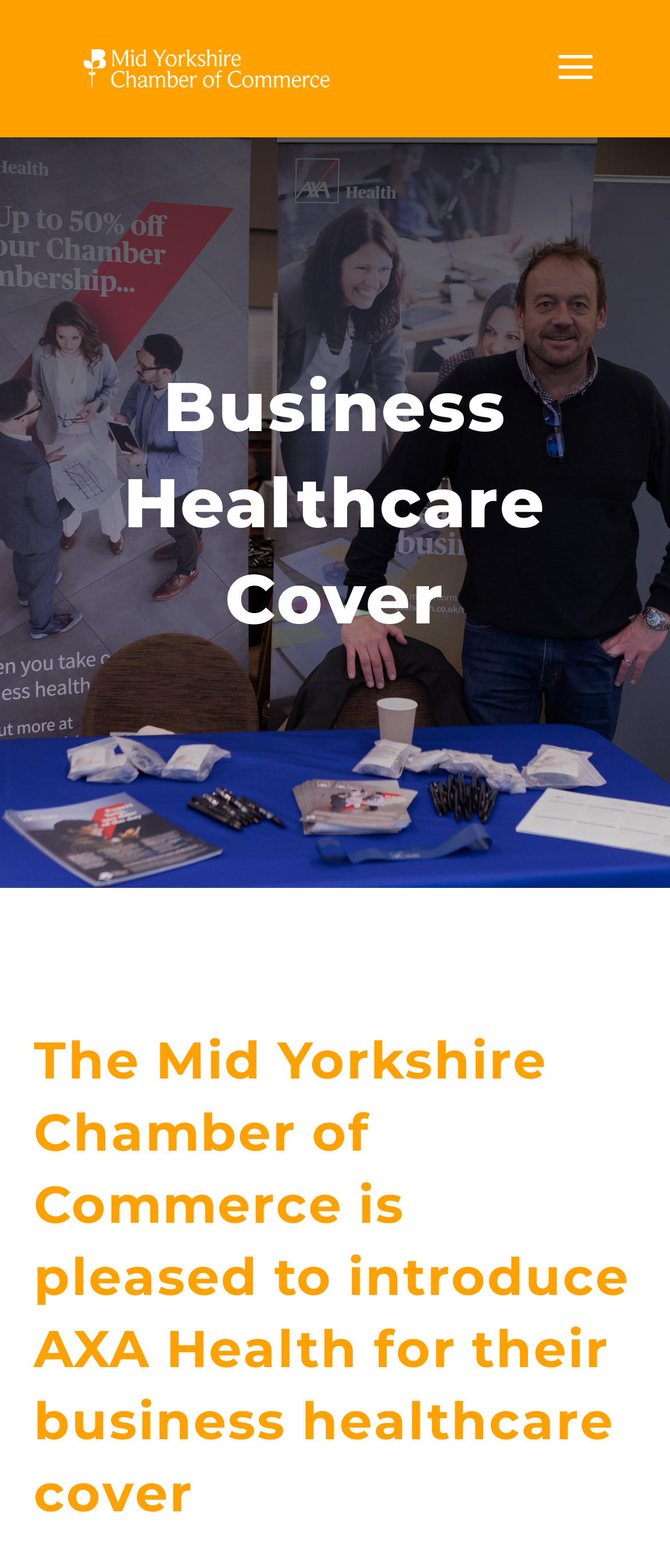For the following element description, predict the bounding box coordinates in the format (top-left x, top-left y, bottom-right x, bottom-right y). All values should be floating point numbers between 0 and 1. Description: alt="MY Chamber"

[0.11, 0.032, 0.51, 0.052]